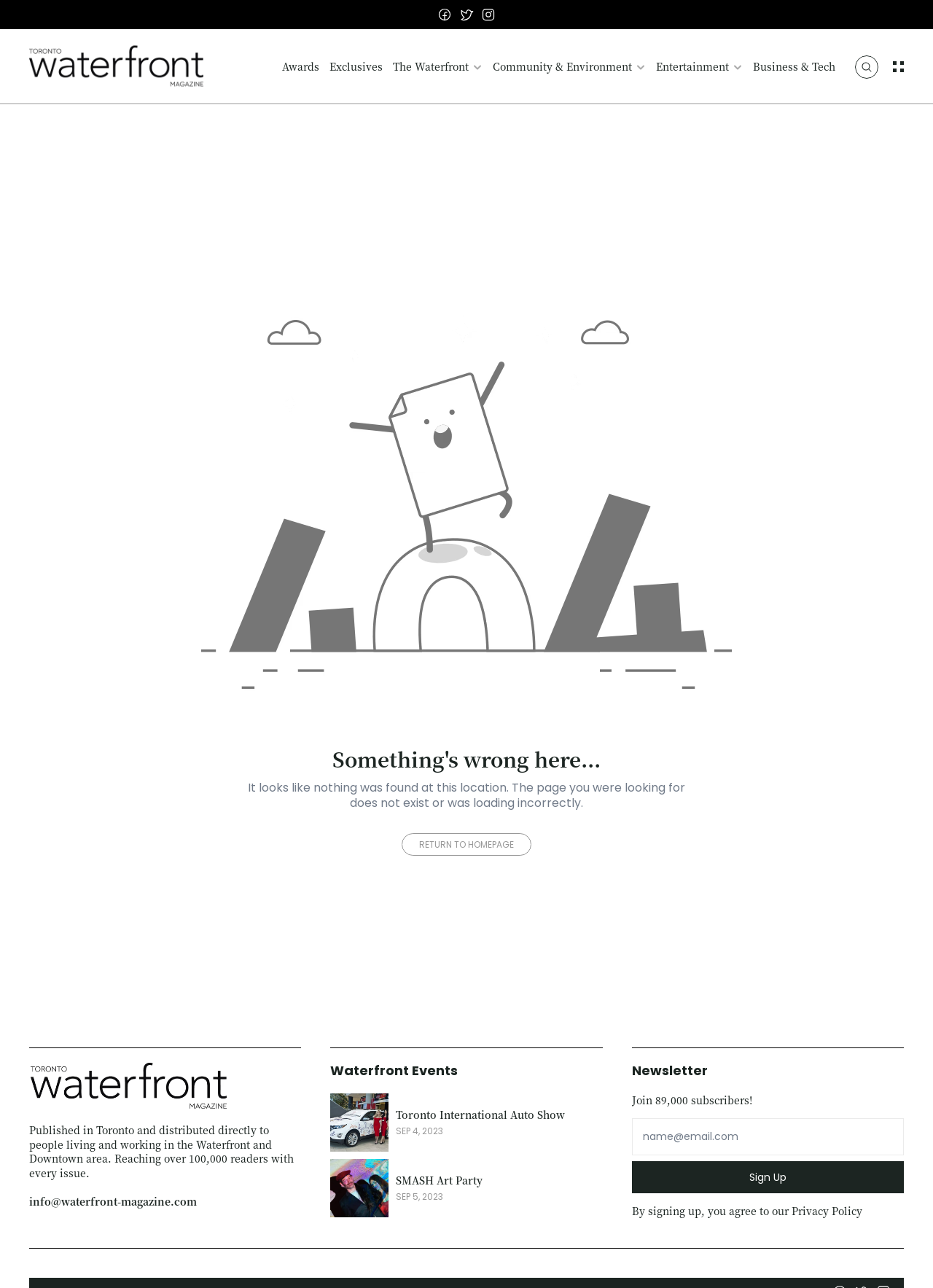Offer a thorough description of the webpage.

The webpage appears to be a magazine website, specifically Waterfront Magazine, with a focus on the Toronto Waterfront area. At the top, there is a navigation bar with several links, including "Awards", "Exclusives", "The Waterfront", "Community & Environment", "Entertainment", "Business & Tech", and a search icon. Below the navigation bar, there is a prominent error message stating "Something's wrong here... It looks like nothing was found at this location. The page you were looking for does not exist or was loading incorrectly." 

To the right of the error message, there is a "RETURN TO HOMEPAGE" link. Below this, there are three sections. The first section is titled "Waterfront Events" and lists two events: the "Toronto International Auto Show" and the "SMASH Art Party", each with a date and a link to more information. 

The second section is titled "Newsletter" and invites users to join 89,000 subscribers. There is a text box to enter an email address and a "Sign Up" button. Below this, there is a note stating that by signing up, users agree to the website's Privacy Policy.